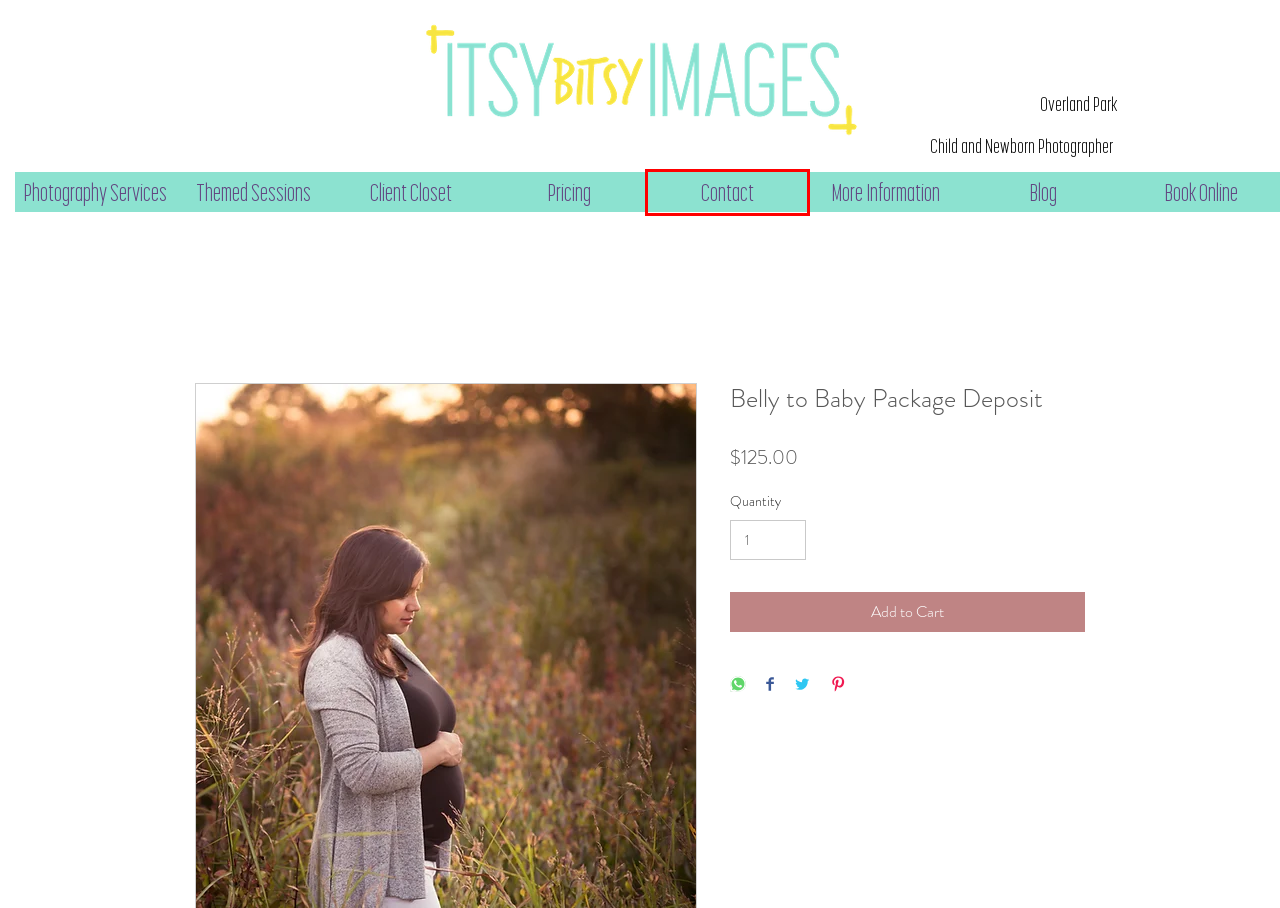Look at the screenshot of a webpage, where a red bounding box highlights an element. Select the best description that matches the new webpage after clicking the highlighted element. Here are the candidates:
A. More Information | Newborn Photographer | Overland Park
B. Photography studio in Lenexa
C. Client Closet | Children's and Maternity Clothes
D. Photography Services | newbornphotography
E. Themed Sessions | newbornphotography
F. Privacy Policy | newbornphotography
G. Blog | newbornphotography
H. Book Online | newbornphotography

B